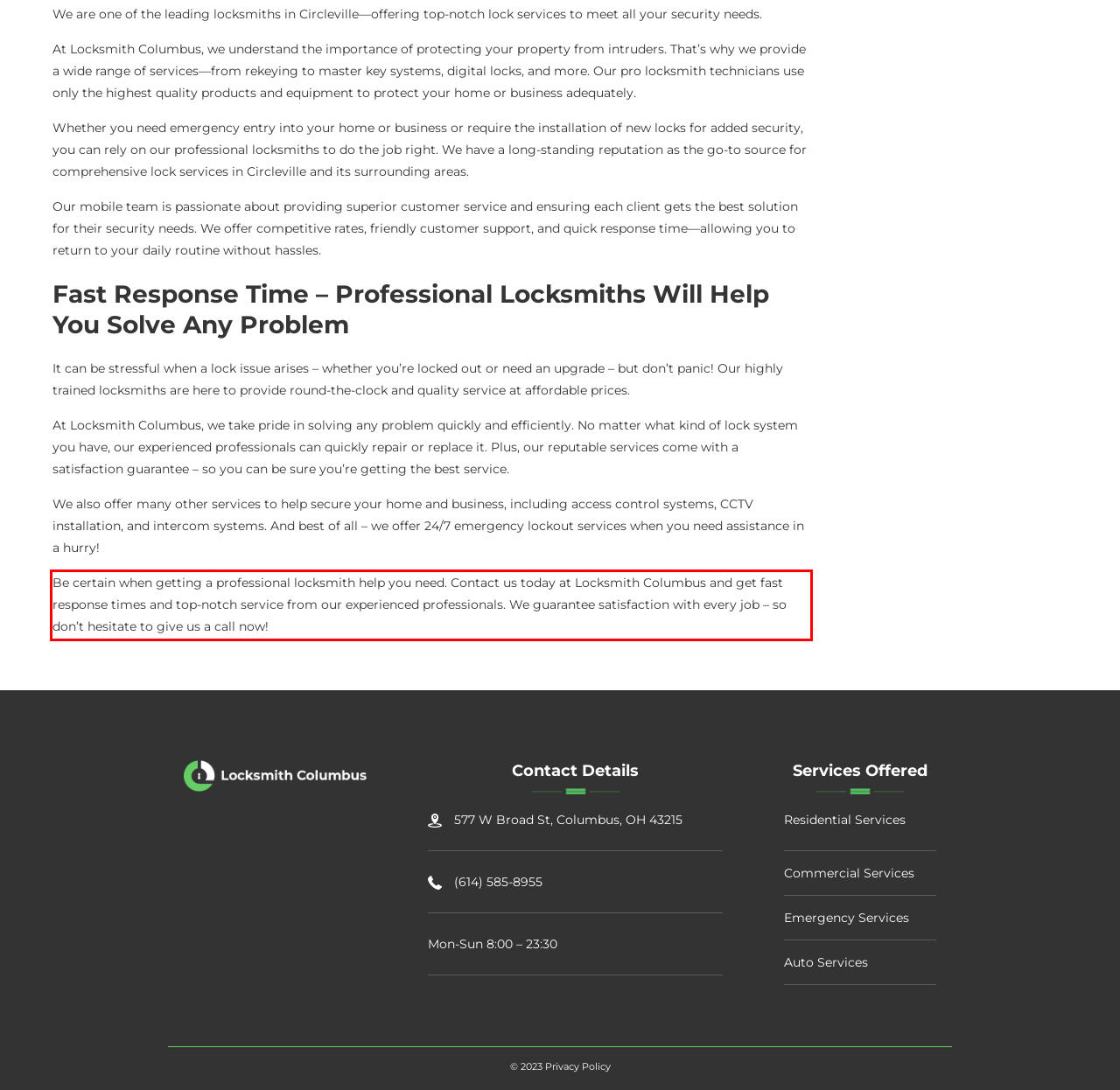The screenshot provided shows a webpage with a red bounding box. Apply OCR to the text within this red bounding box and provide the extracted content.

Be certain when getting a professional locksmith help you need. Contact us today at Locksmith Columbus and get fast response times and top-notch service from our experienced professionals. We guarantee satisfaction with every job – so don’t hesitate to give us a call now!